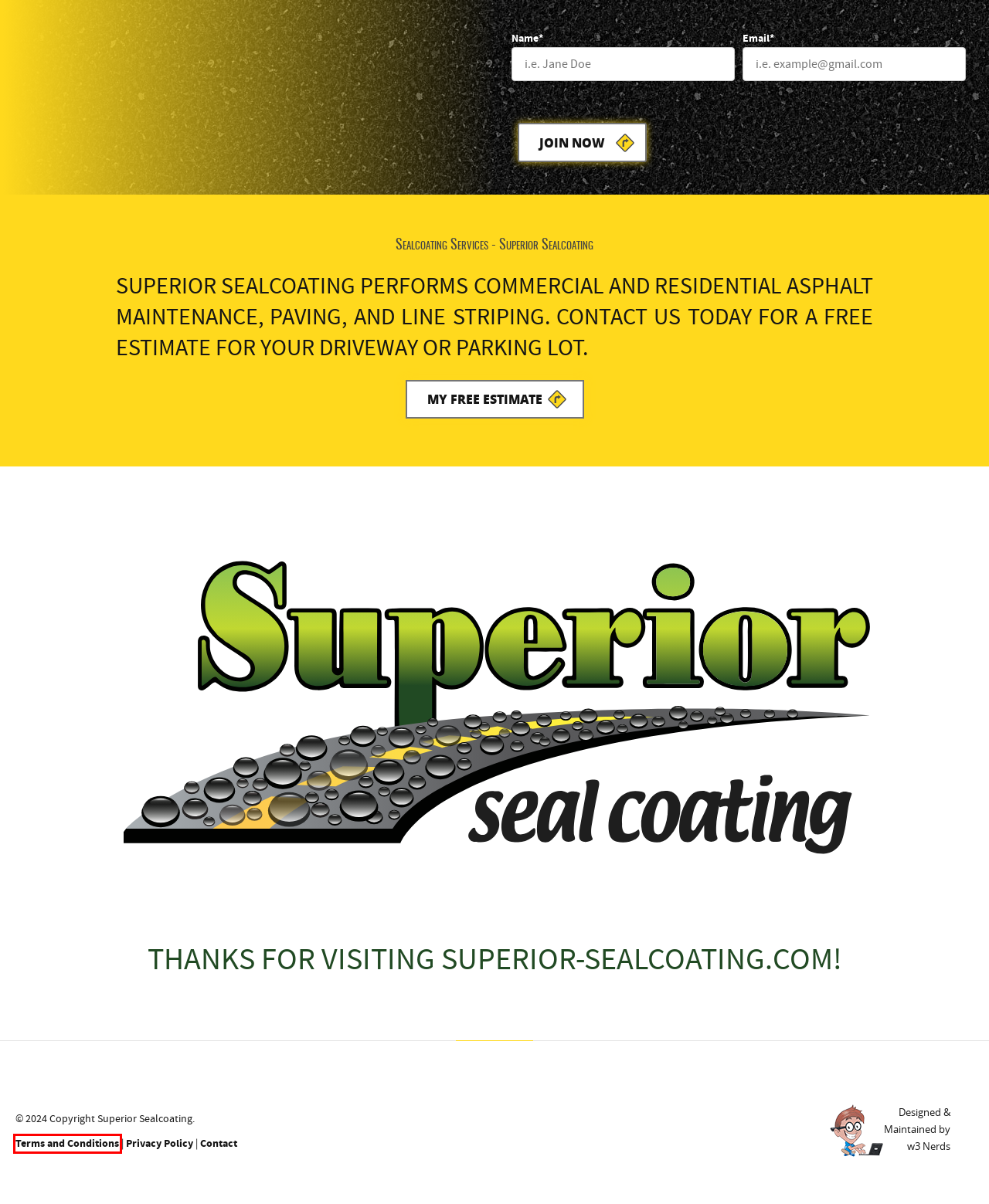You have a screenshot of a webpage with a red bounding box around an element. Choose the best matching webpage description that would appear after clicking the highlighted element. Here are the candidates:
A. About - Superior Sealcoating
B. Make a Payment - Superior Sealcoating
C. w3Nerds - Website Design Company West Chester, PA
D. Our Gallery - Superior Sealcoating
E. Superior Sealcoating - Chester County, PA
F. Contact Superior Sealcoating - Superior Sealcoating
G. Privacy Policy - Superior Sealcoating
H. Terms of Service - Superior Sealcoating

H